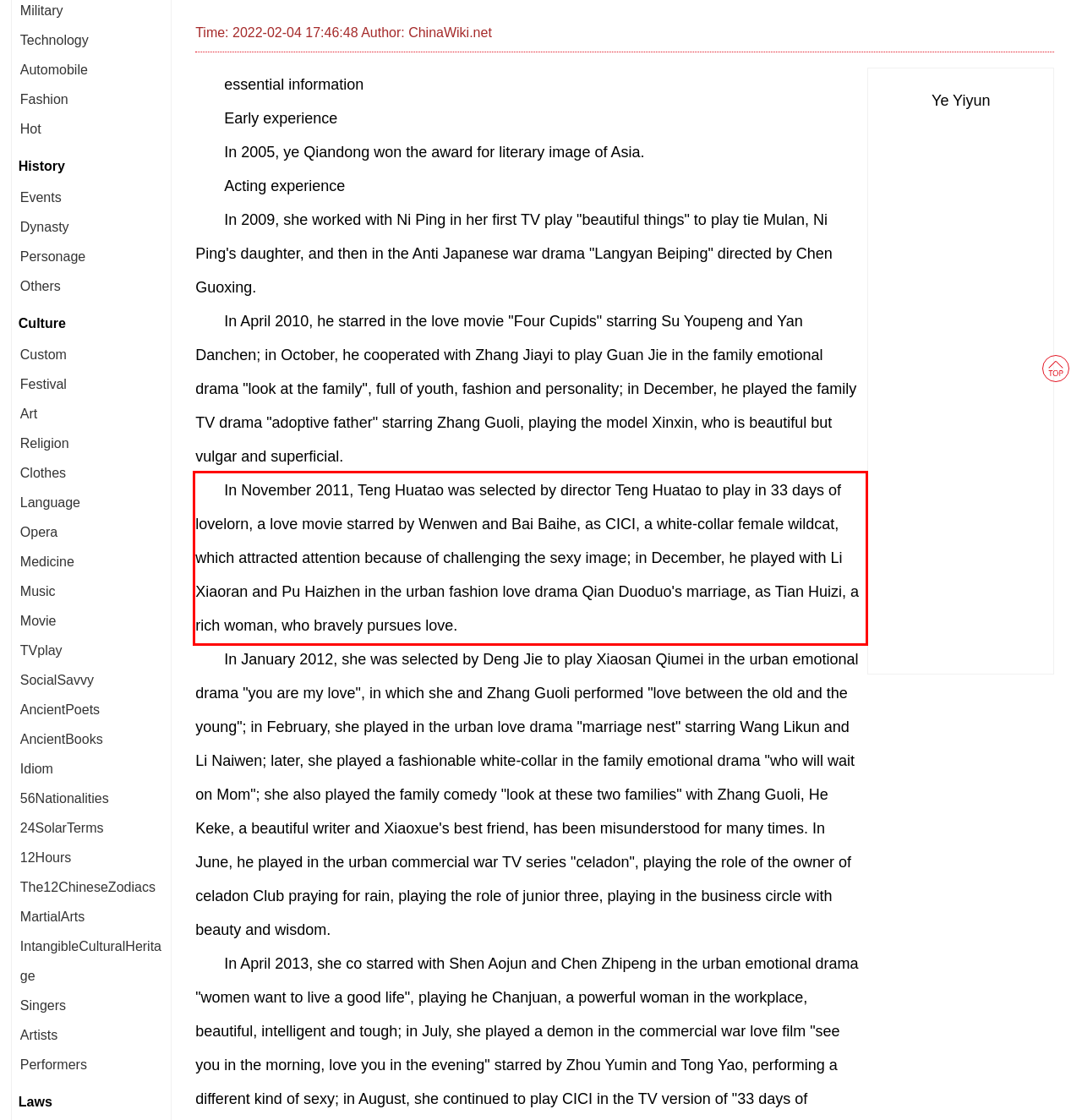Review the webpage screenshot provided, and perform OCR to extract the text from the red bounding box.

In November 2011, Teng Huatao was selected by director Teng Huatao to play in 33 days of lovelorn, a love movie starred by Wenwen and Bai Baihe, as CICI, a white-collar female wildcat, which attracted attention because of challenging the sexy image; in December, he played with Li Xiaoran and Pu Haizhen in the urban fashion love drama Qian Duoduo's marriage, as Tian Huizi, a rich woman, who bravely pursues love.